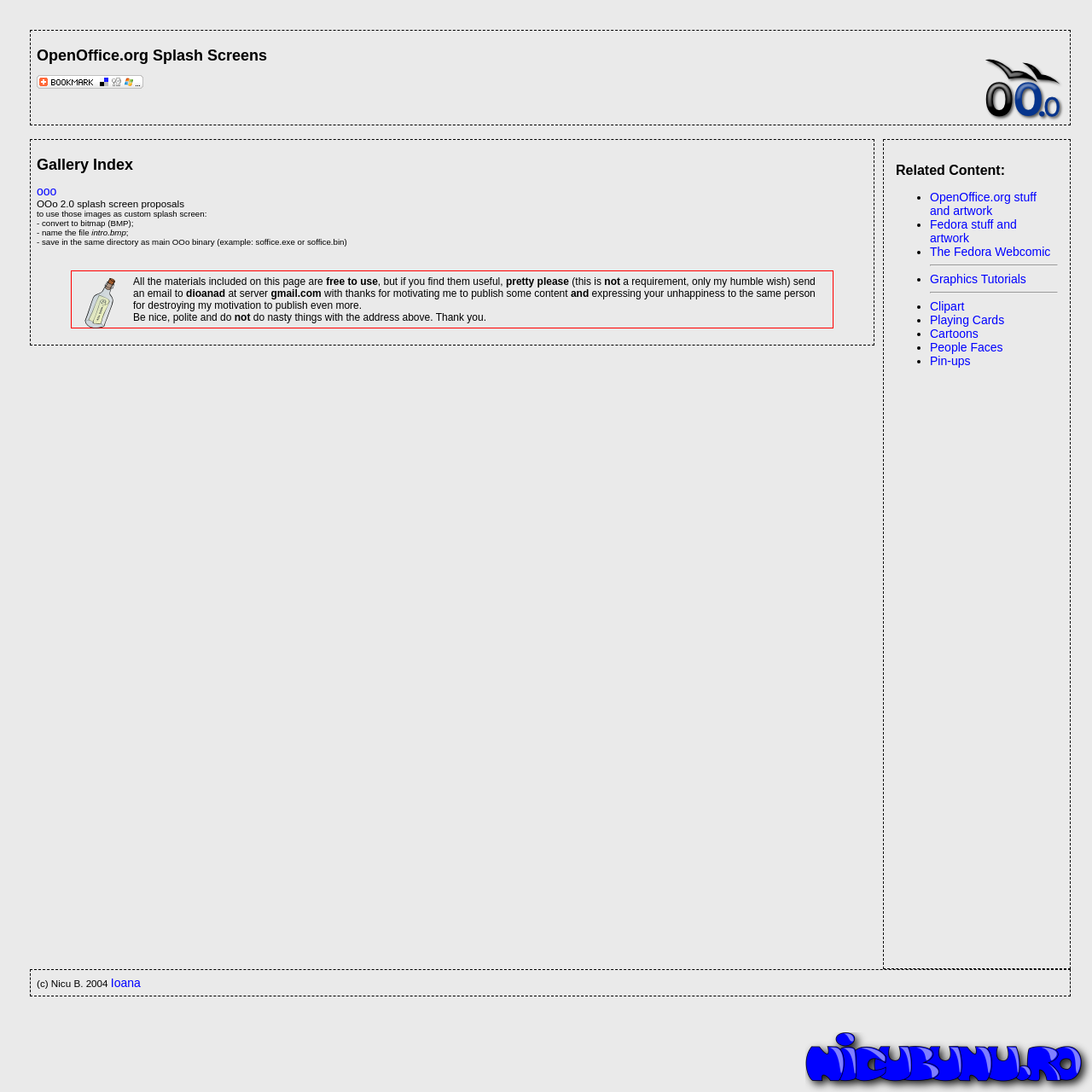Produce an extensive caption that describes everything on the webpage.

The webpage is titled "nicu's galleries" and appears to be a personal gallery of artwork and designs. At the top of the page, there is a heading that reads "OpenOffice.org Splash Screens" accompanied by a small image. Below this, there is a social bookmark button and a heading that says "Related Content:". This section contains a list of links to other related content, including "OpenOffice.org stuff and artwork", "Fedora stuff and artwork", and others.

To the right of the "Related Content" section, there is a large advertisement iframe. Below this, there is a heading that says "Gallery Index" and a link to "ooo". The page then provides instructions on how to use custom splash screens, including converting images to bitmap and saving them in a specific directory.

The page also features a blockquote section that contains an image and a paragraph of text discussing the use of materials on the page. The text explains that the materials are free to use, but the author would appreciate it if users sent an email to express their thanks.

At the bottom of the page, there is a copyright notice that reads "(c) Nicu B. 2004" and a link to "Ioana". There are also two more advertisement iframes, one above the other, that take up a significant portion of the page.